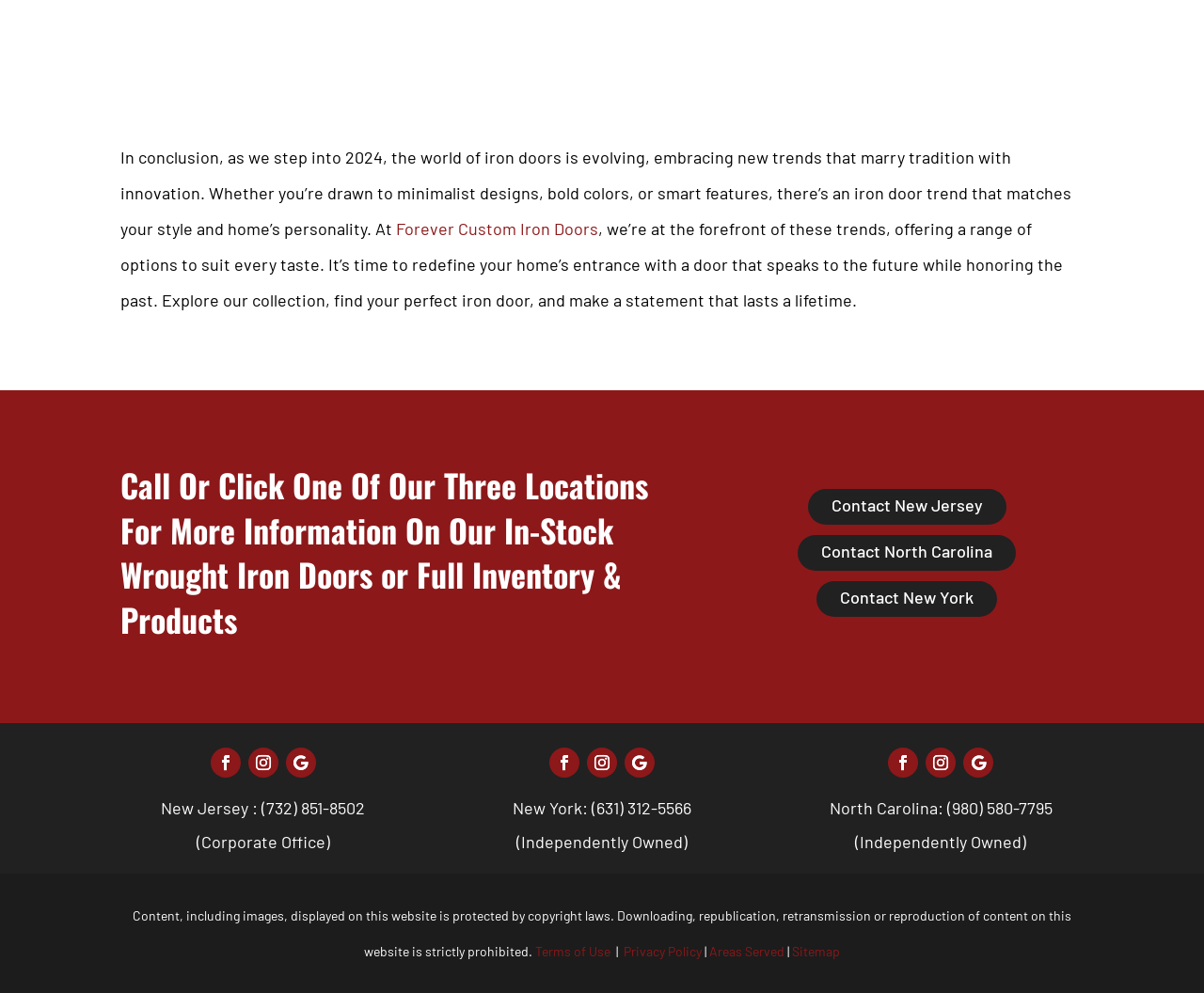Can you identify the bounding box coordinates of the clickable region needed to carry out this instruction: 'Contact New Jersey'? The coordinates should be four float numbers within the range of 0 to 1, stated as [left, top, right, bottom].

[0.671, 0.492, 0.836, 0.528]